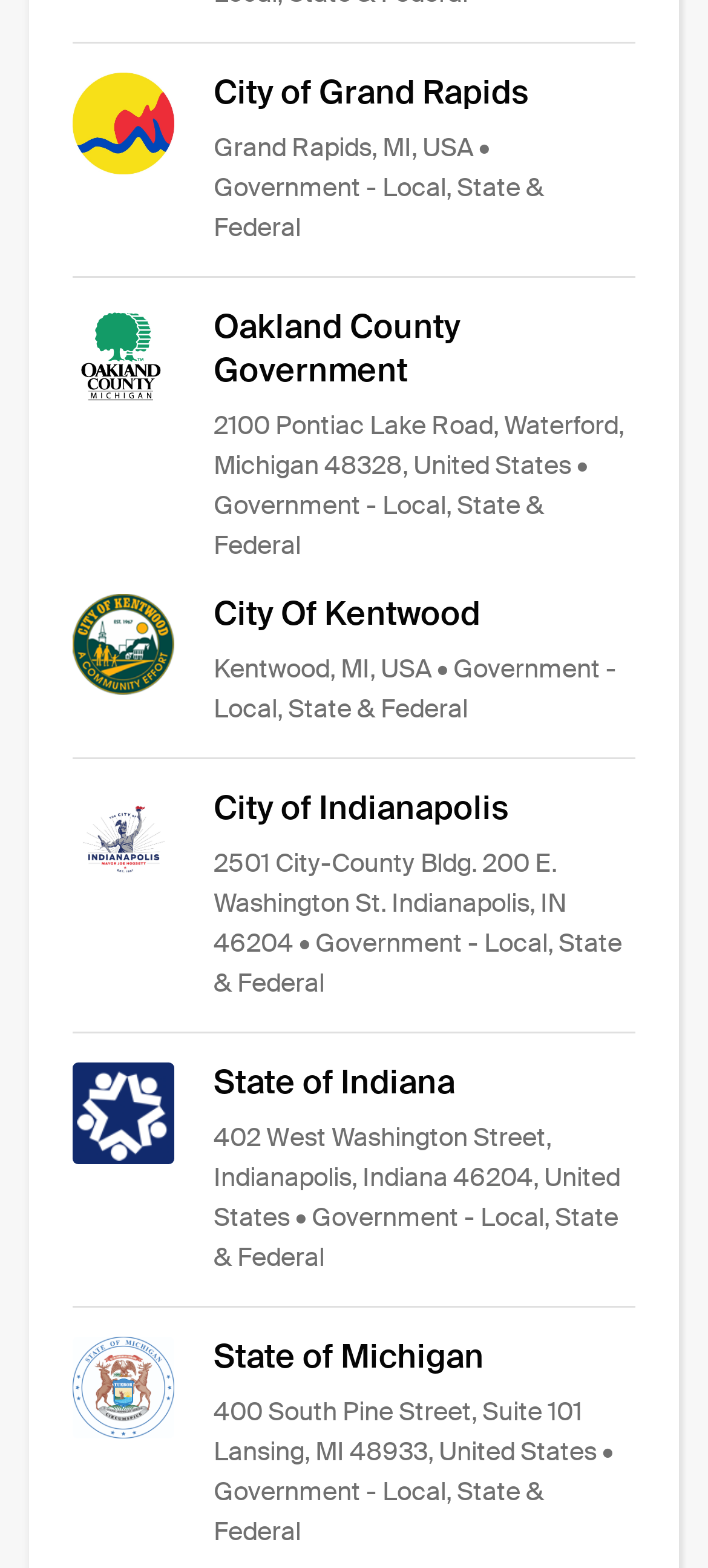Answer the question briefly using a single word or phrase: 
What is the address of City of Indianapolis?

2501 City-County Bldg. 200 E. Washington St. Indianapolis, IN 46204